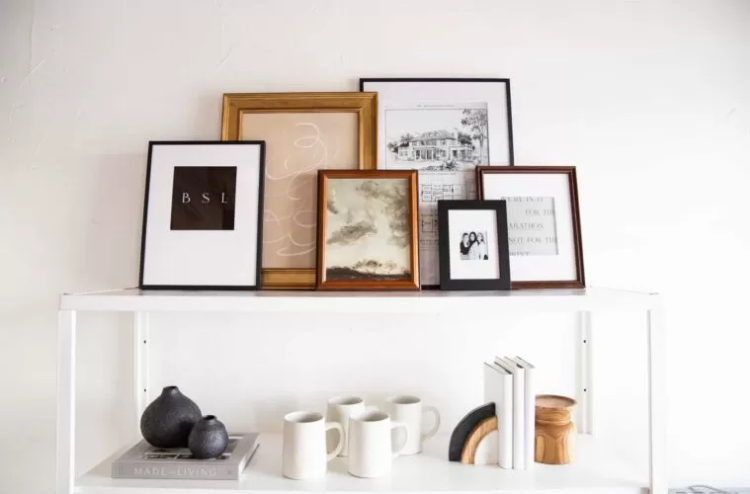Please answer the following query using a single word or phrase: 
What type of items are stacked on the shelf?

Circular wooden trays